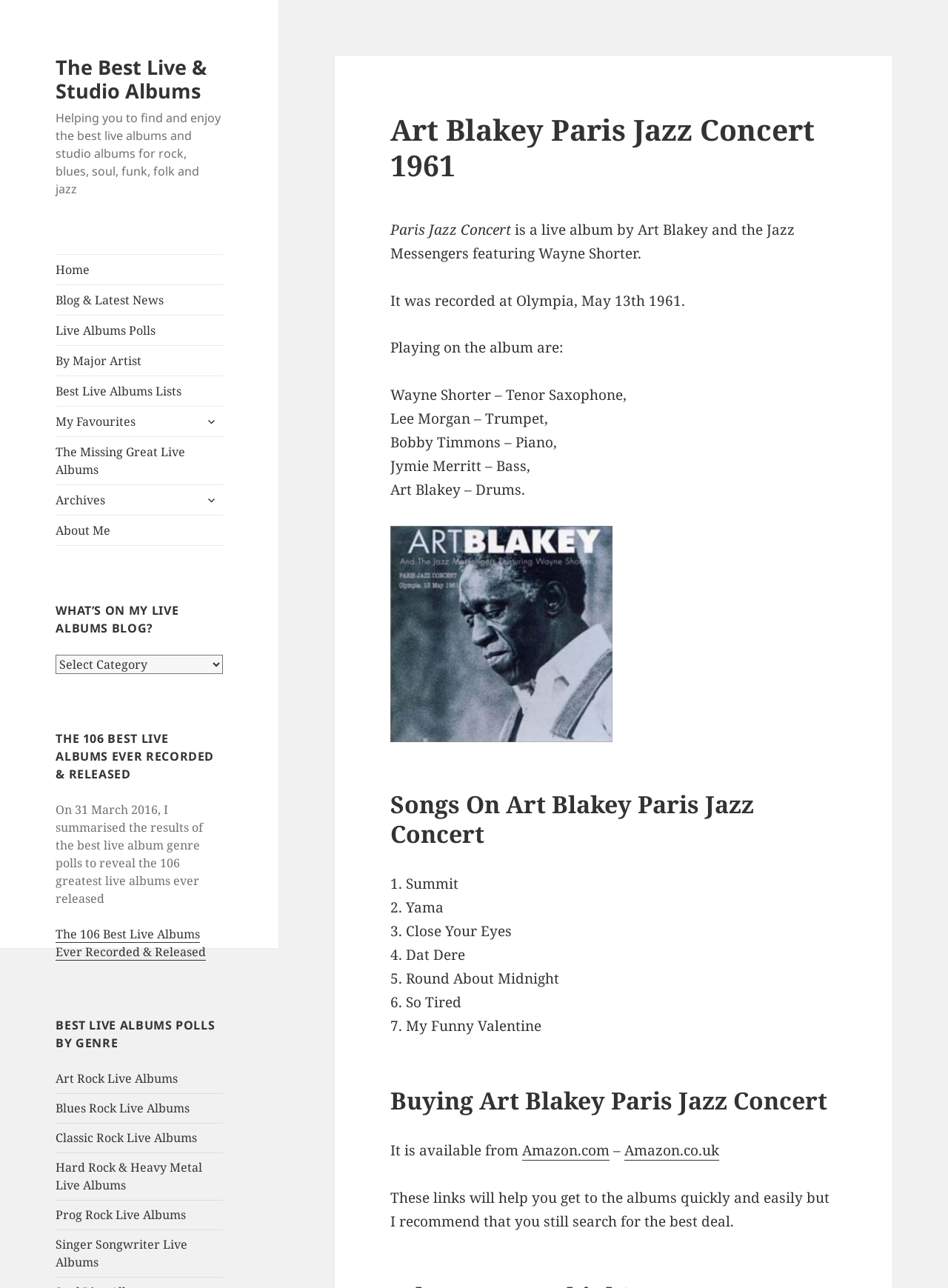Please identify the webpage's heading and generate its text content.

Art Blakey Paris Jazz Concert 1961